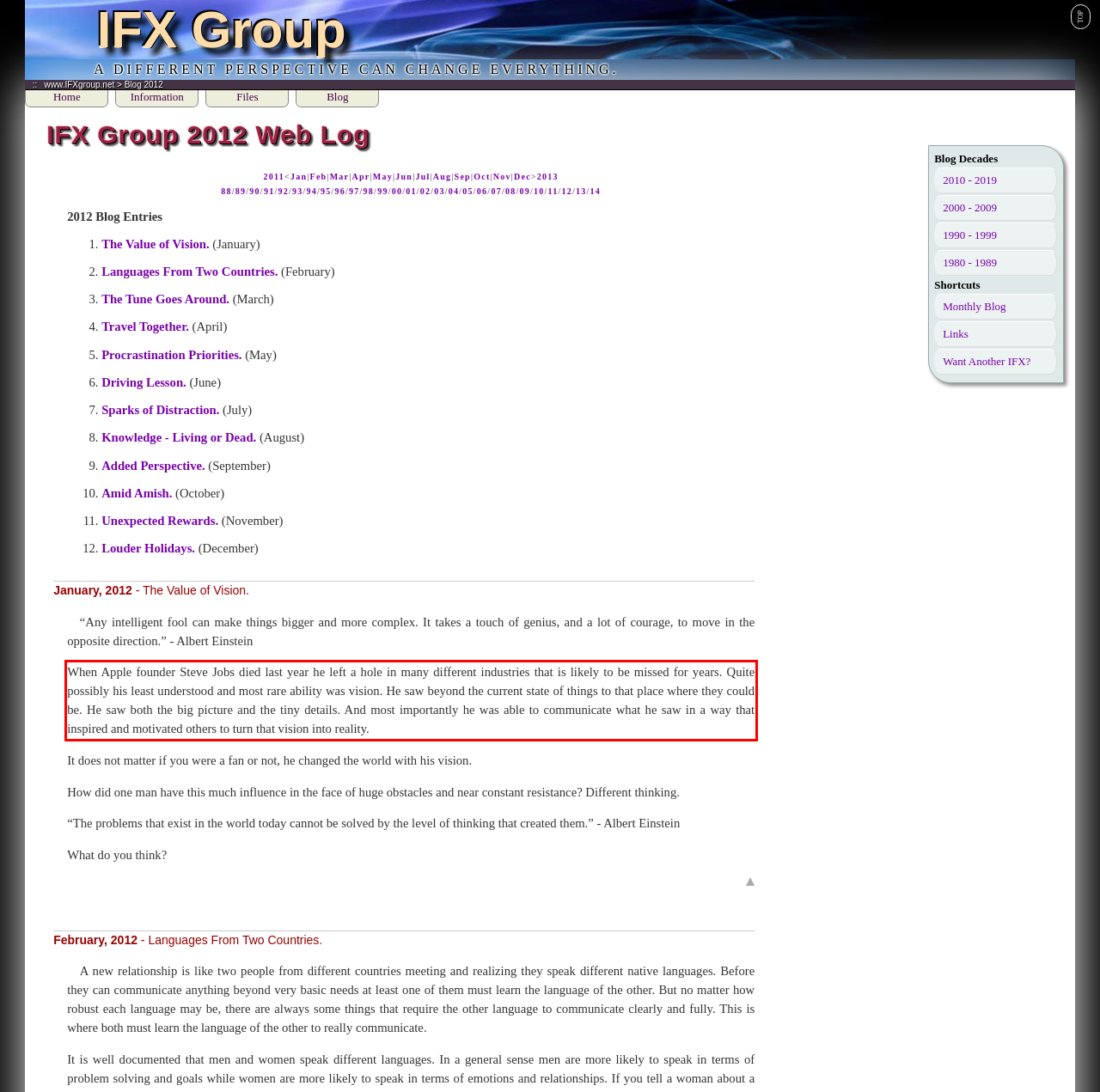You are provided with a screenshot of a webpage containing a red bounding box. Please extract the text enclosed by this red bounding box.

When Apple founder Steve Jobs died last year he left a hole in many different industries that is likely to be missed for years. Quite possibly his least understood and most rare ability was vision. He saw beyond the current state of things to that place where they could be. He saw both the big picture and the tiny details. And most importantly he was able to communicate what he saw in a way that inspired and motivated others to turn that vision into reality.